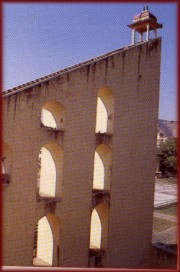Please examine the image and provide a detailed answer to the question: What is the purpose of the niches?

According to the caption, the niches are designed to shield the gnomon from harsh weather, which suggests that their purpose is to provide protection from the elements.